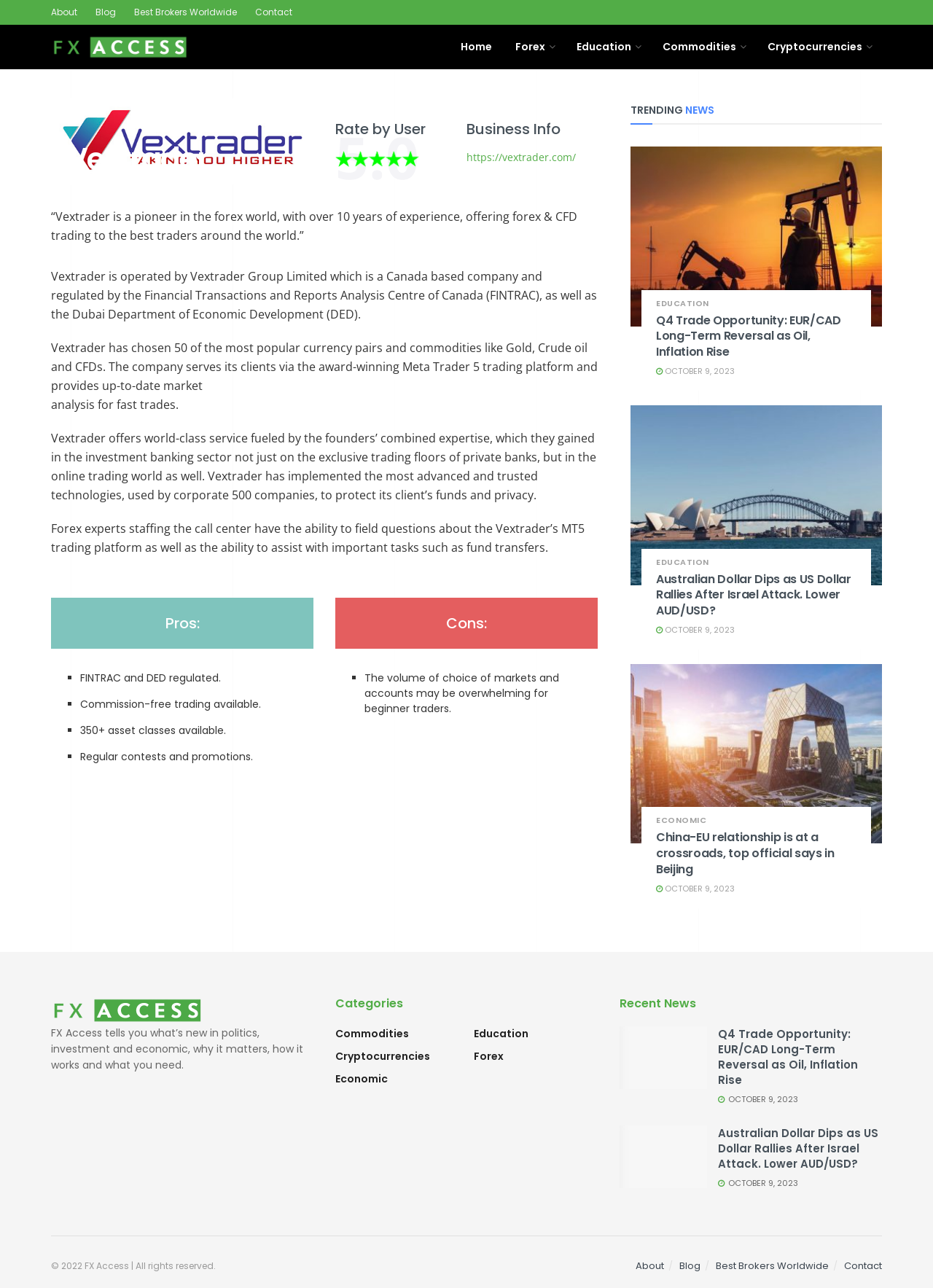Determine the bounding box coordinates of the clickable element to achieve the following action: 'Learn more about 'Q4 Trade Opportunity: EUR/CAD Long-Term Reversal as Oil, Inflation Rise''. Provide the coordinates as four float values between 0 and 1, formatted as [left, top, right, bottom].

[0.664, 0.797, 0.758, 0.845]